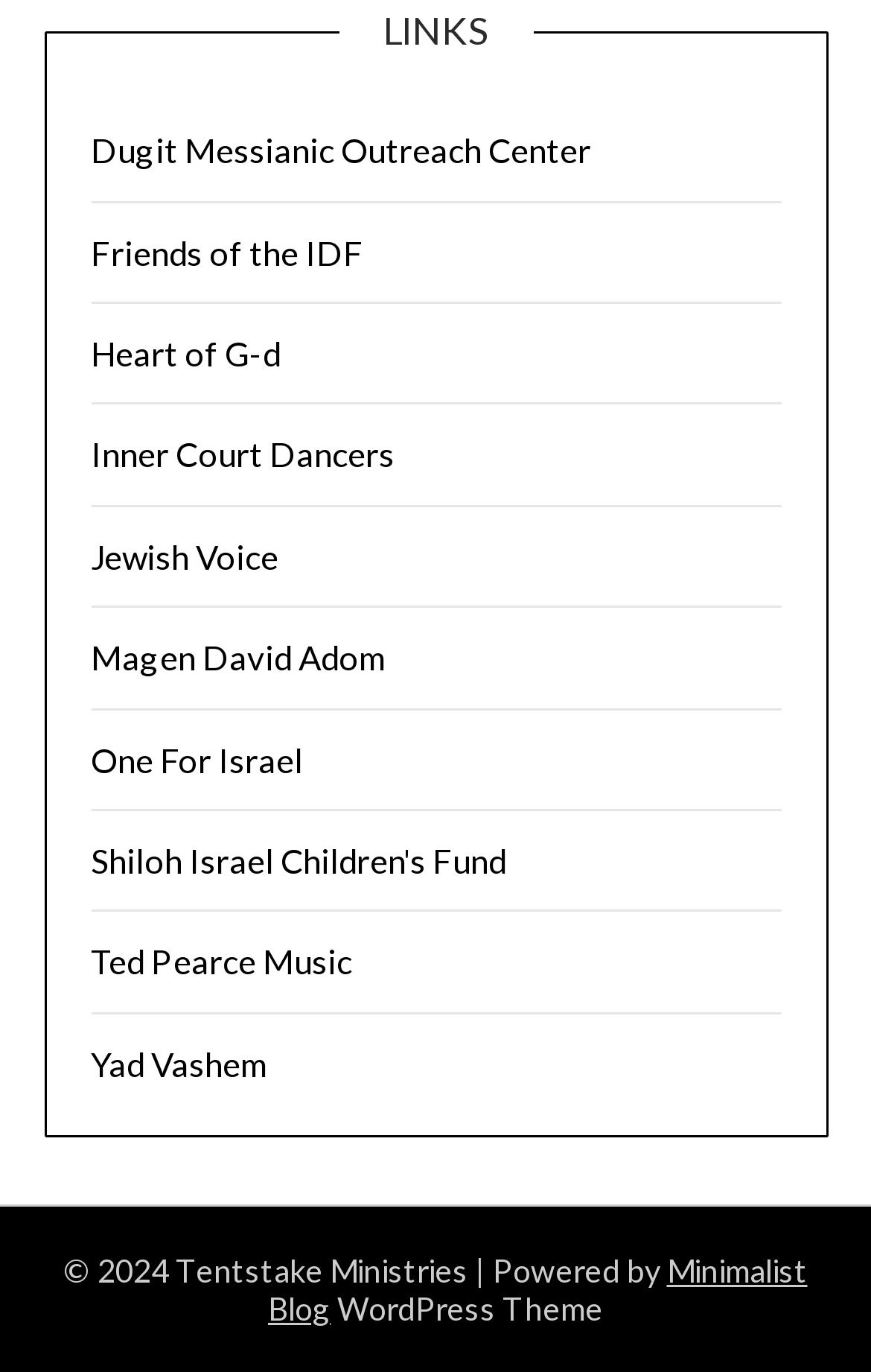What is the name of the link at the top of the webpage?
Using the details shown in the screenshot, provide a comprehensive answer to the question.

I looked at the heading element at the top of the webpage, which says 'LINKS', and extracted the name of the link.